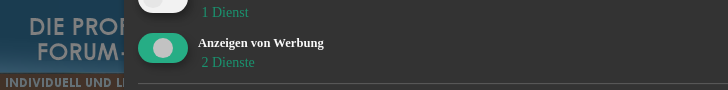How many services are currently active?
Examine the image and give a concise answer in one word or a short phrase.

2